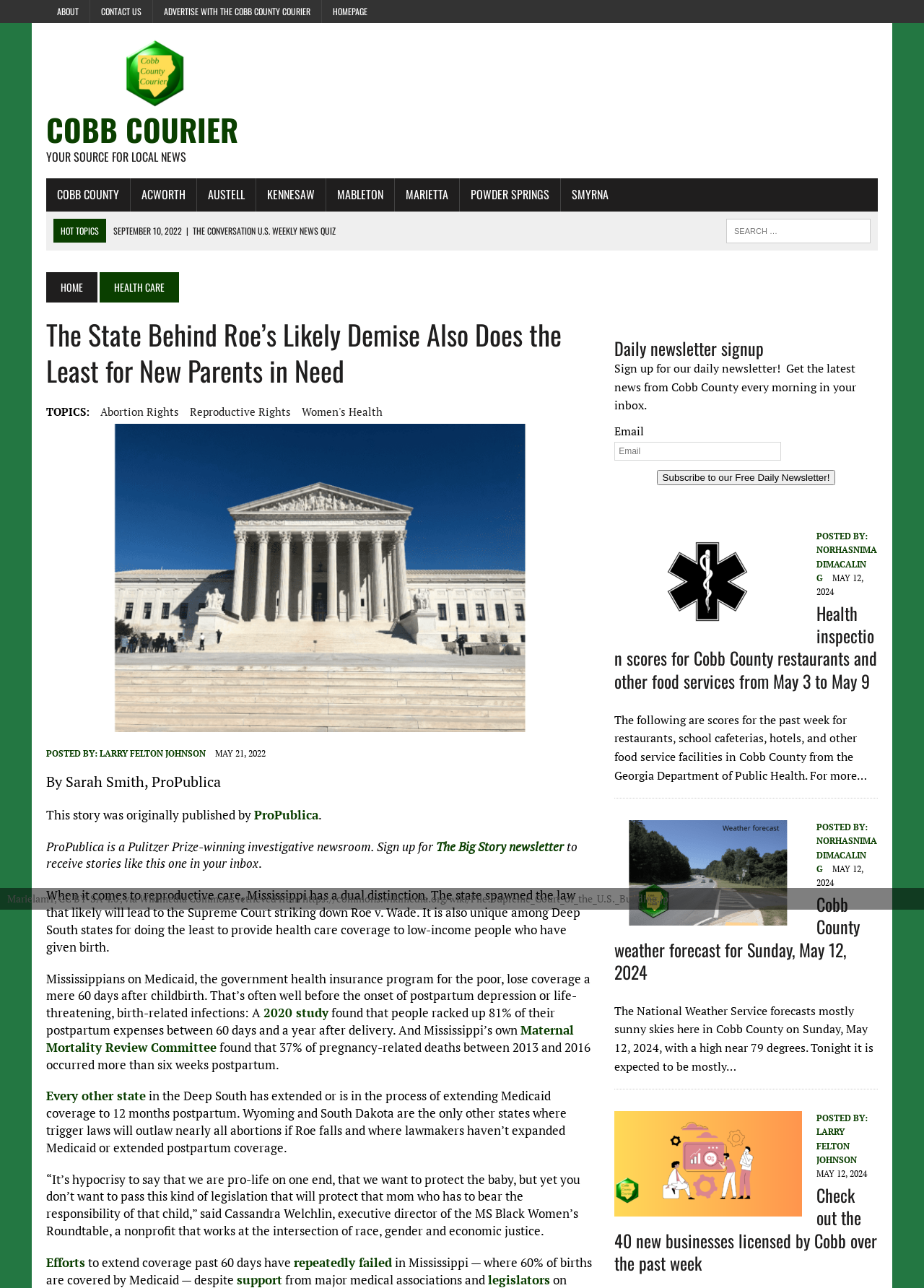What can be signed up for in the daily newsletter section?
Look at the image and answer the question with a single word or phrase.

Daily newsletter